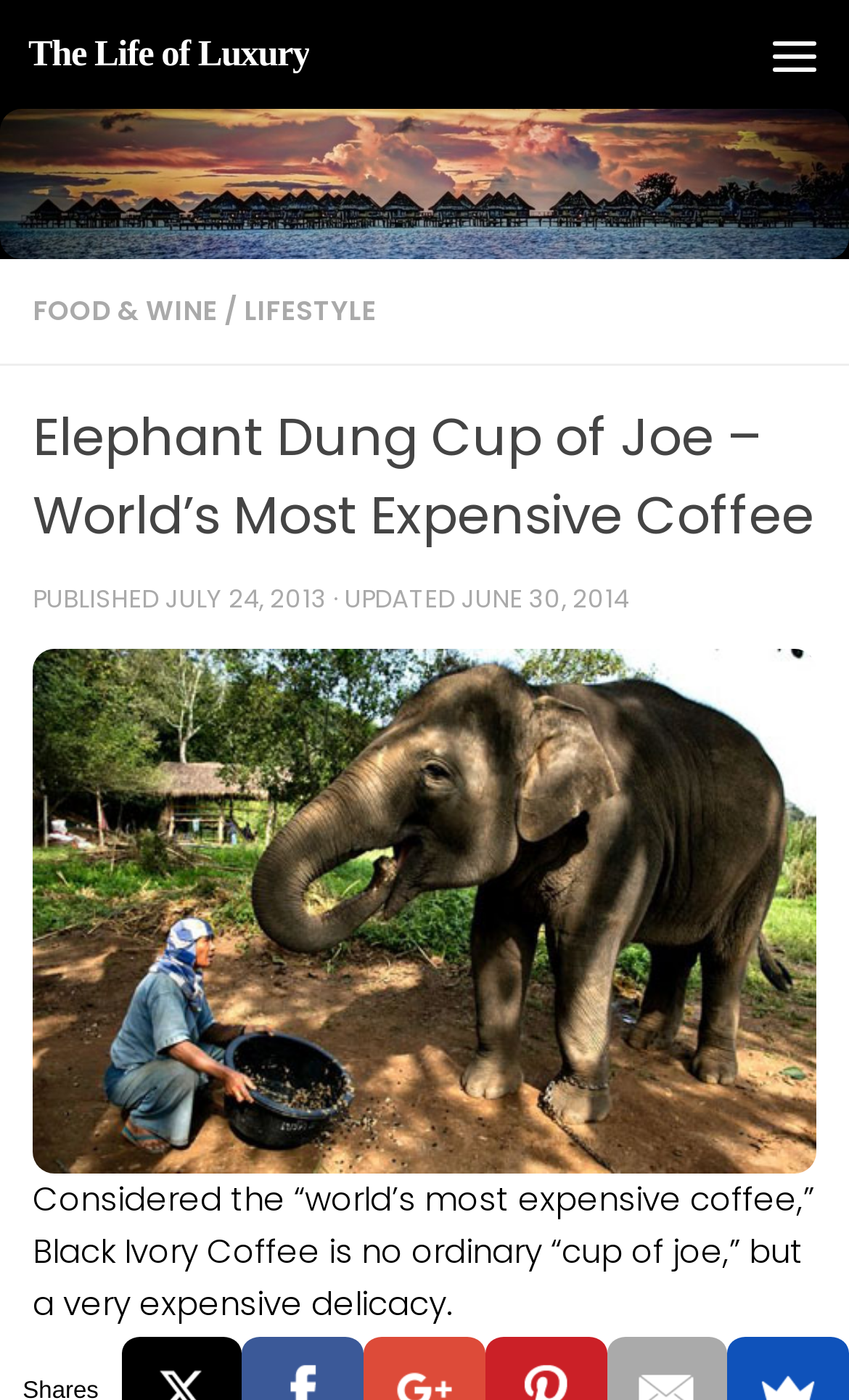Please reply to the following question with a single word or a short phrase:
What is the category of the article?

LIFESTYLE